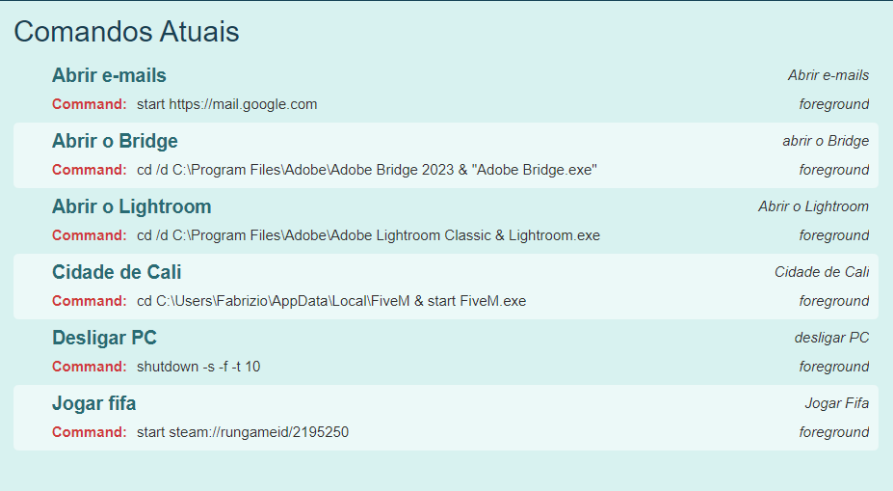What is the background color of the interface?
Please give a detailed and elaborate explanation in response to the question.

The overall aesthetic of the interface includes a light blue background, which creates a visually appealing and conducive environment for productivity and usability.